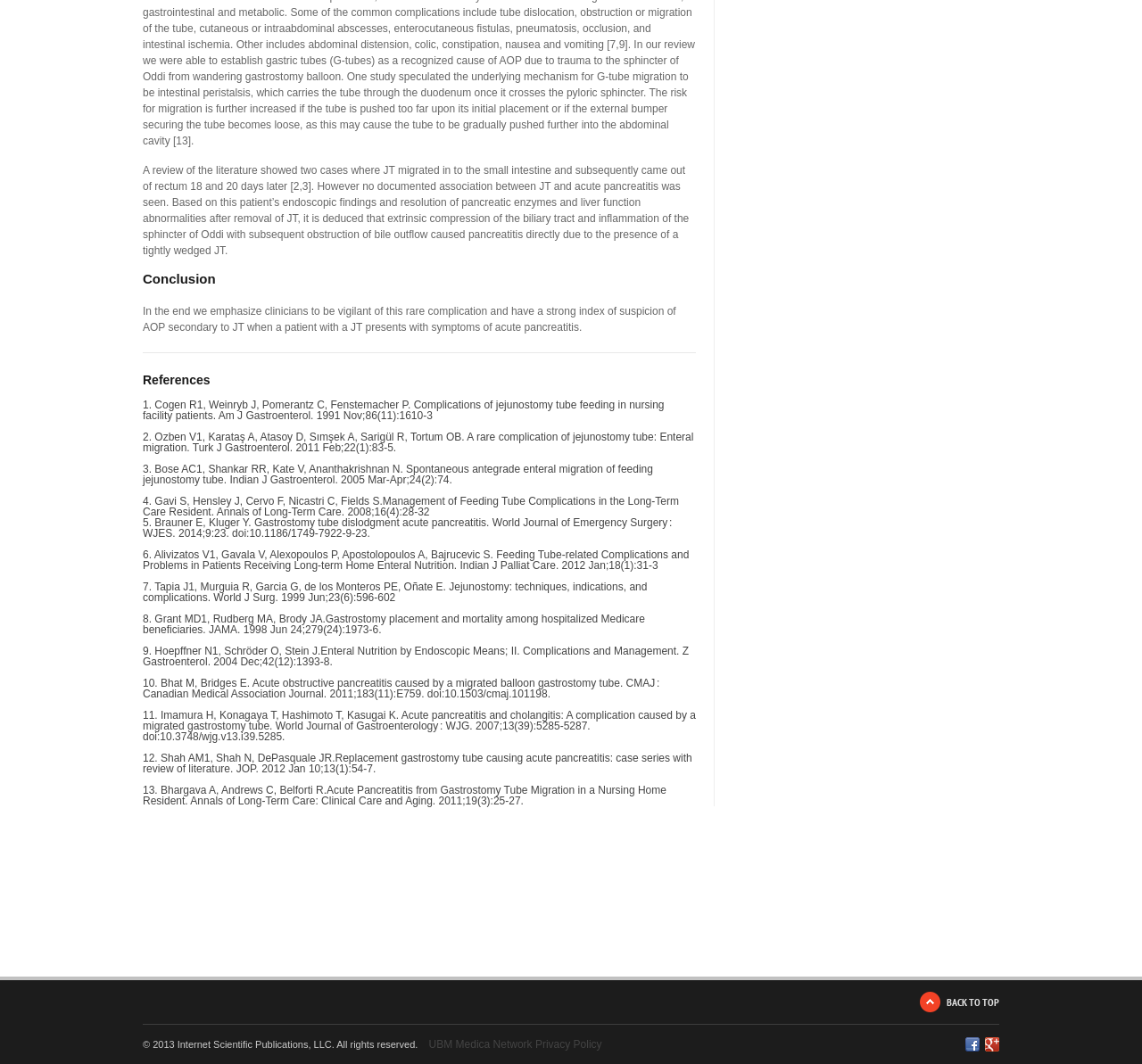What is the purpose of the 'BACK TO TOP' link?
Using the visual information, answer the question in a single word or phrase.

To scroll to the top of the webpage